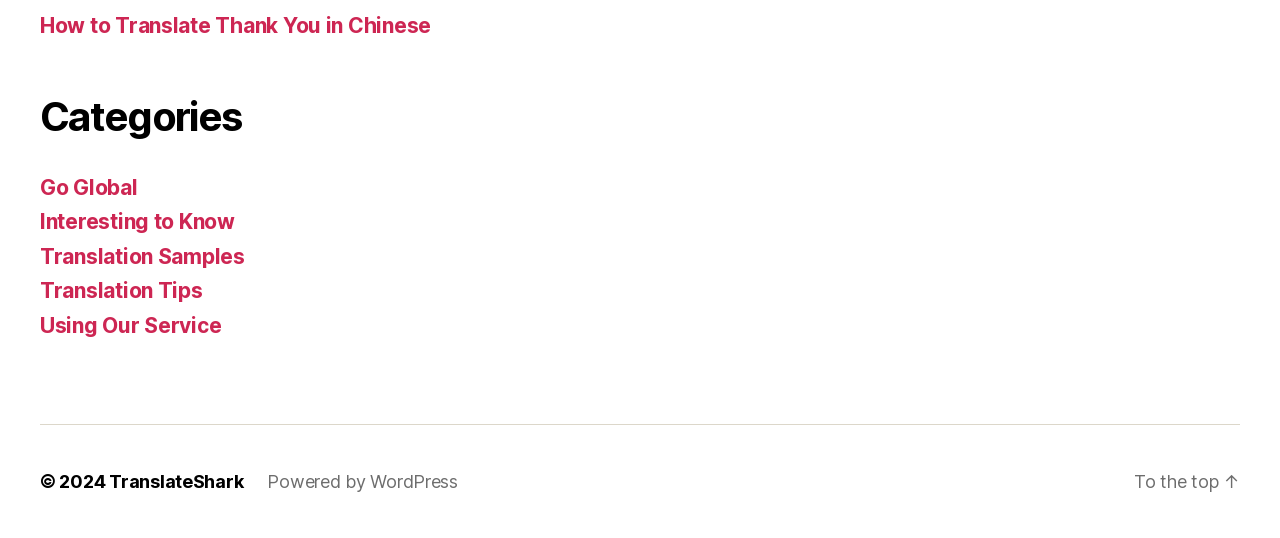From the image, can you give a detailed response to the question below:
What is the name of the website?

The name of the website can be found at the bottom of the webpage, where it says 'TranslateShark' next to the 'Powered by WordPress' link.